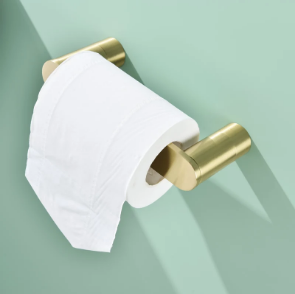What is the purpose of the pivoting feature?
Based on the visual, give a brief answer using one word or a short phrase.

Easy access to toilet paper